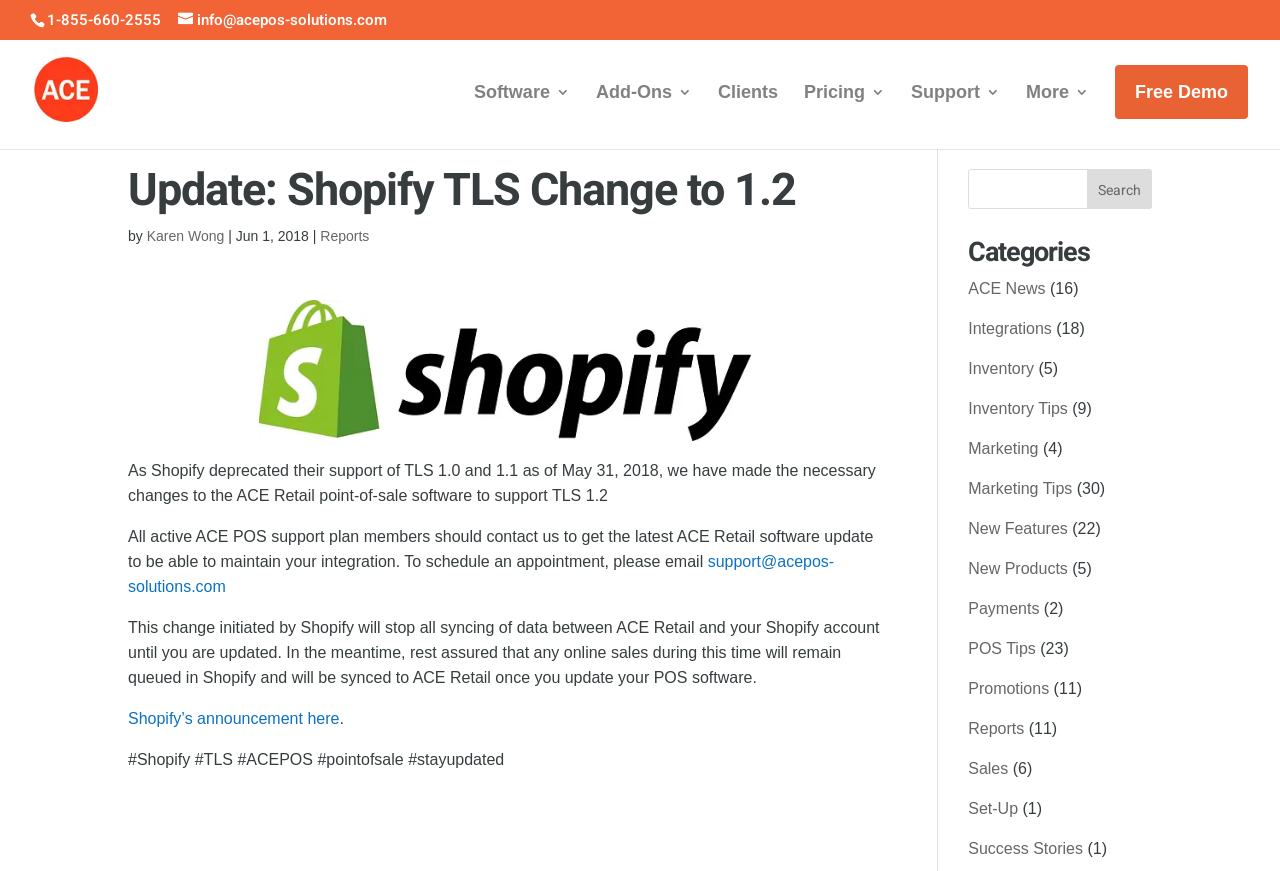What is the phone number to contact for support?
Please answer the question with as much detail and depth as you can.

The phone number can be found on the top of the webpage, next to the 'info@acepos-solutions.com' email address.